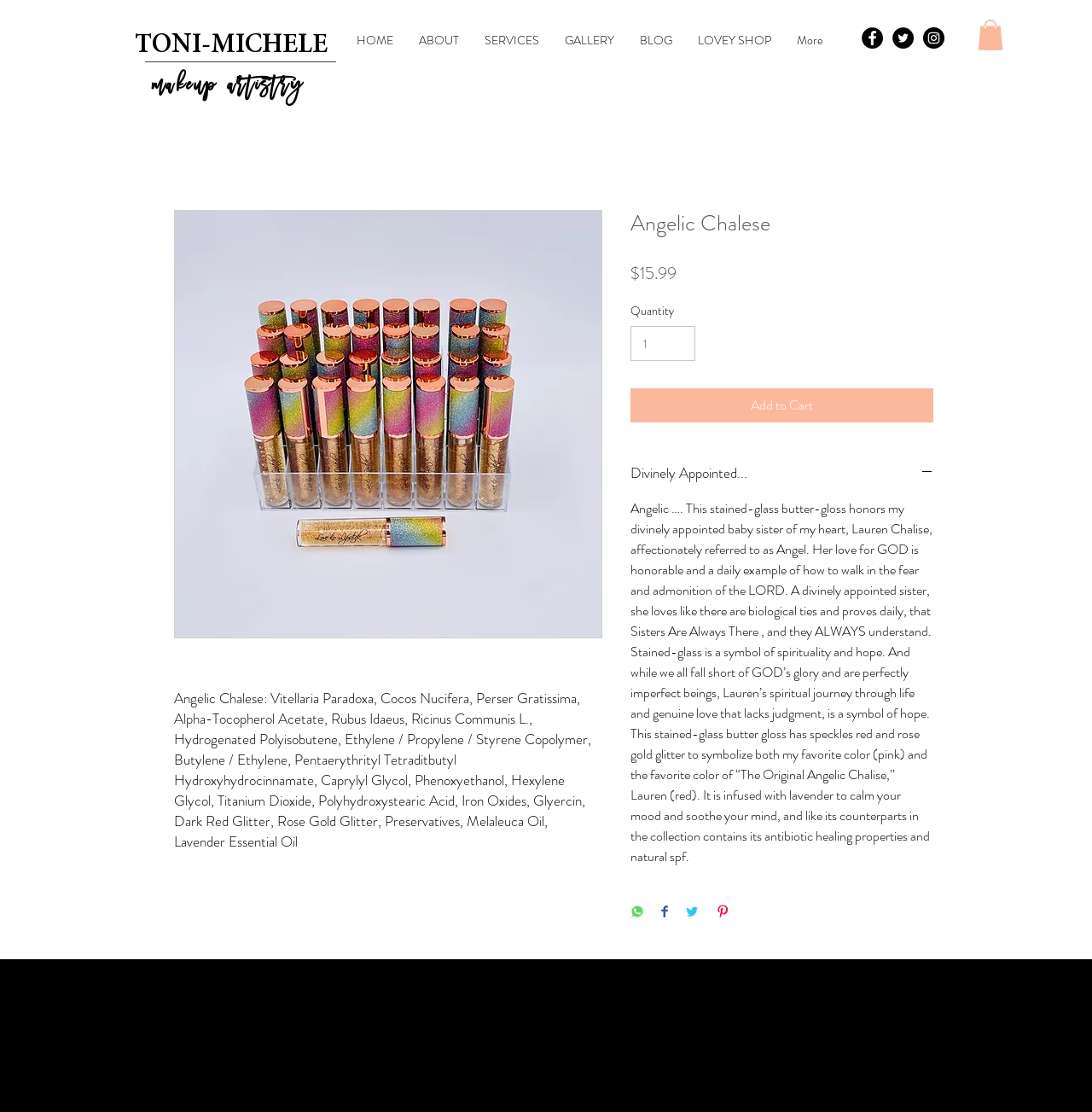Identify the bounding box coordinates for the UI element described as: "HOME".

[0.315, 0.027, 0.372, 0.046]